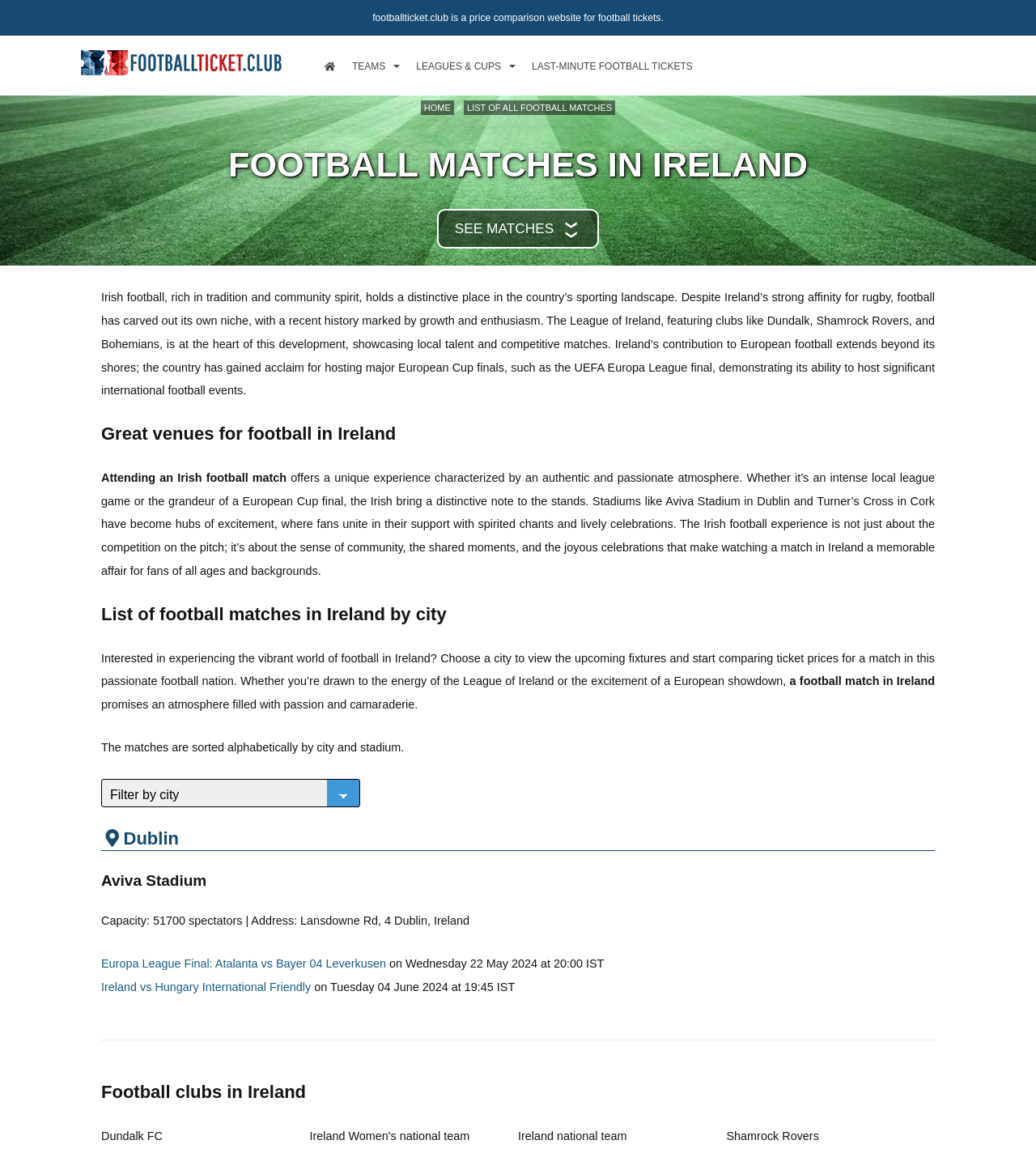Provide the bounding box coordinates of the HTML element described as: "New York Red Bulls tickets". The bounding box coordinates should be four float numbers between 0 and 1, i.e., [left, top, right, bottom].

[0.504, 0.153, 0.66, 0.175]